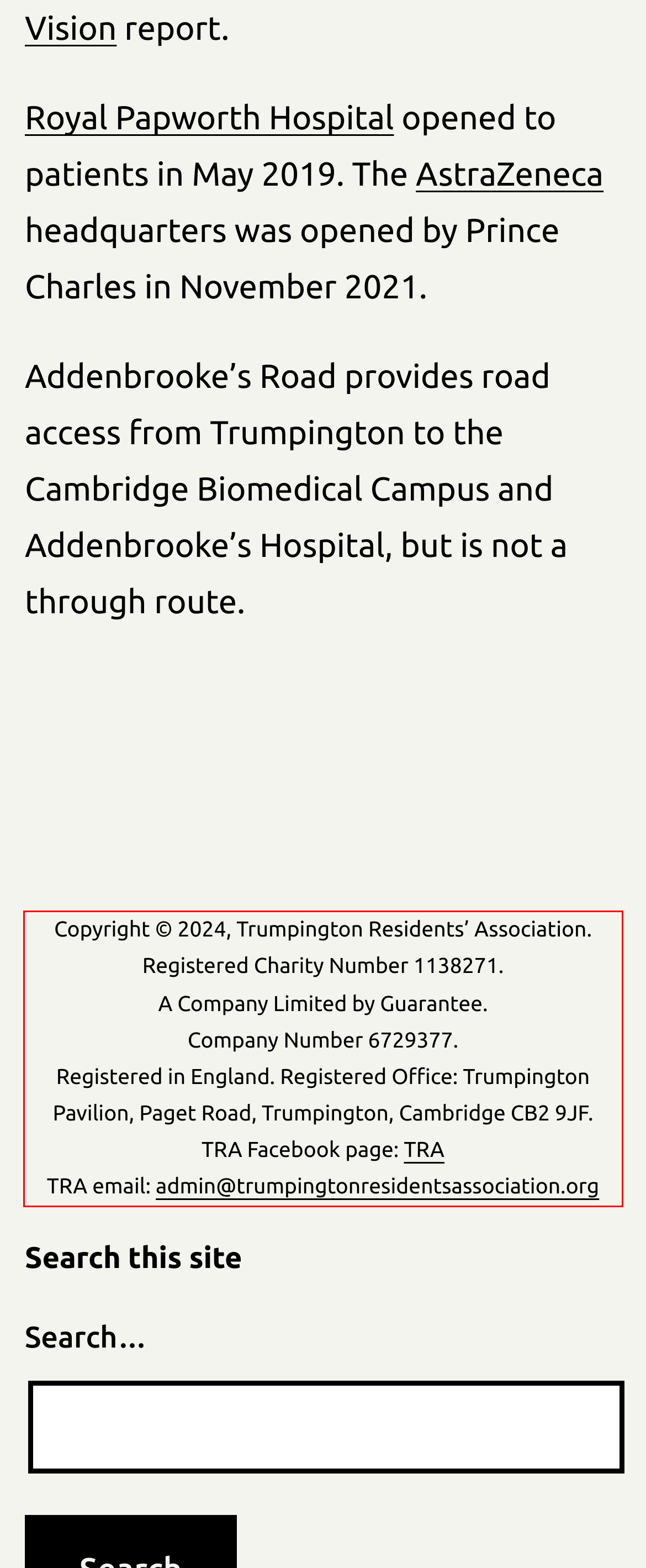Examine the webpage screenshot and use OCR to obtain the text inside the red bounding box.

Copyright © 2024, Trumpington Residents’ Association. Registered Charity Number 1138271. A Company Limited by Guarantee. Company Number 6729377. Registered in England. Registered Office: Trumpington Pavilion, Paget Road, Trumpington, Cambridge CB2 9JF. TRA Facebook page: TRA TRA email: admin@trumpingtonresidentsassociation.org